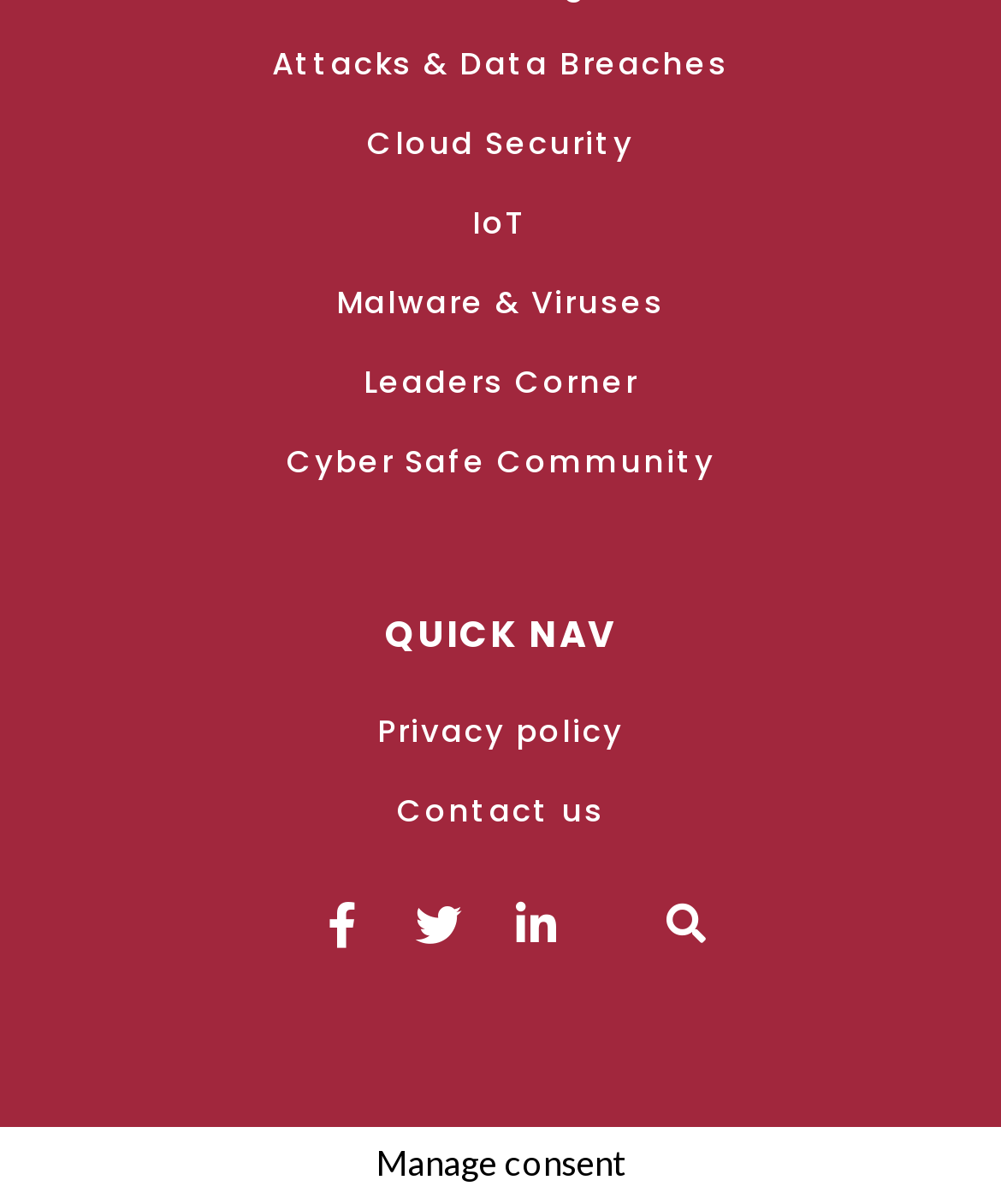Answer this question in one word or a short phrase: What is the last link in the QUICK NAV section?

Contact us